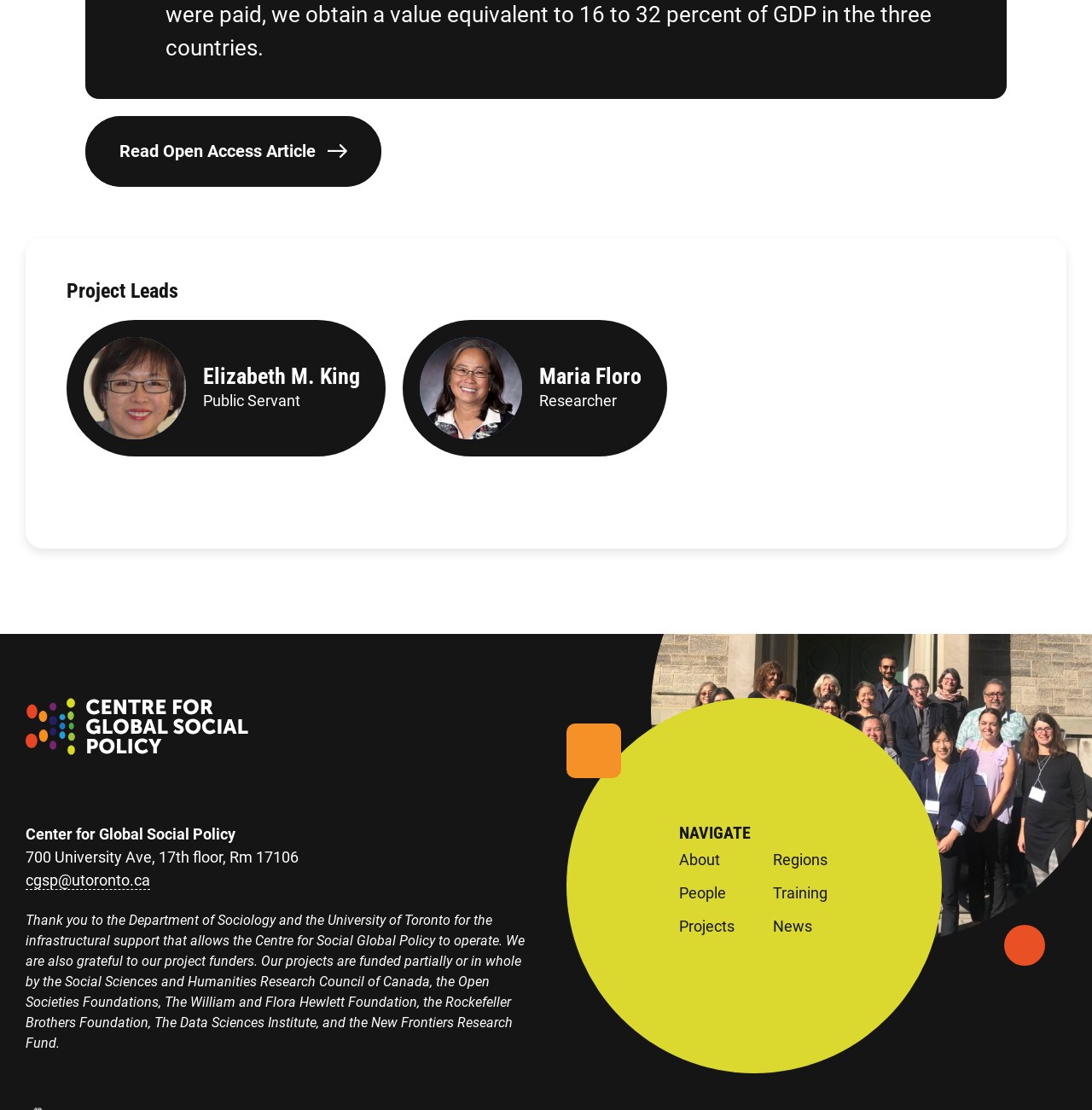What is the occupation of Maria Floro?
Using the image, answer in one word or phrase.

Researcher